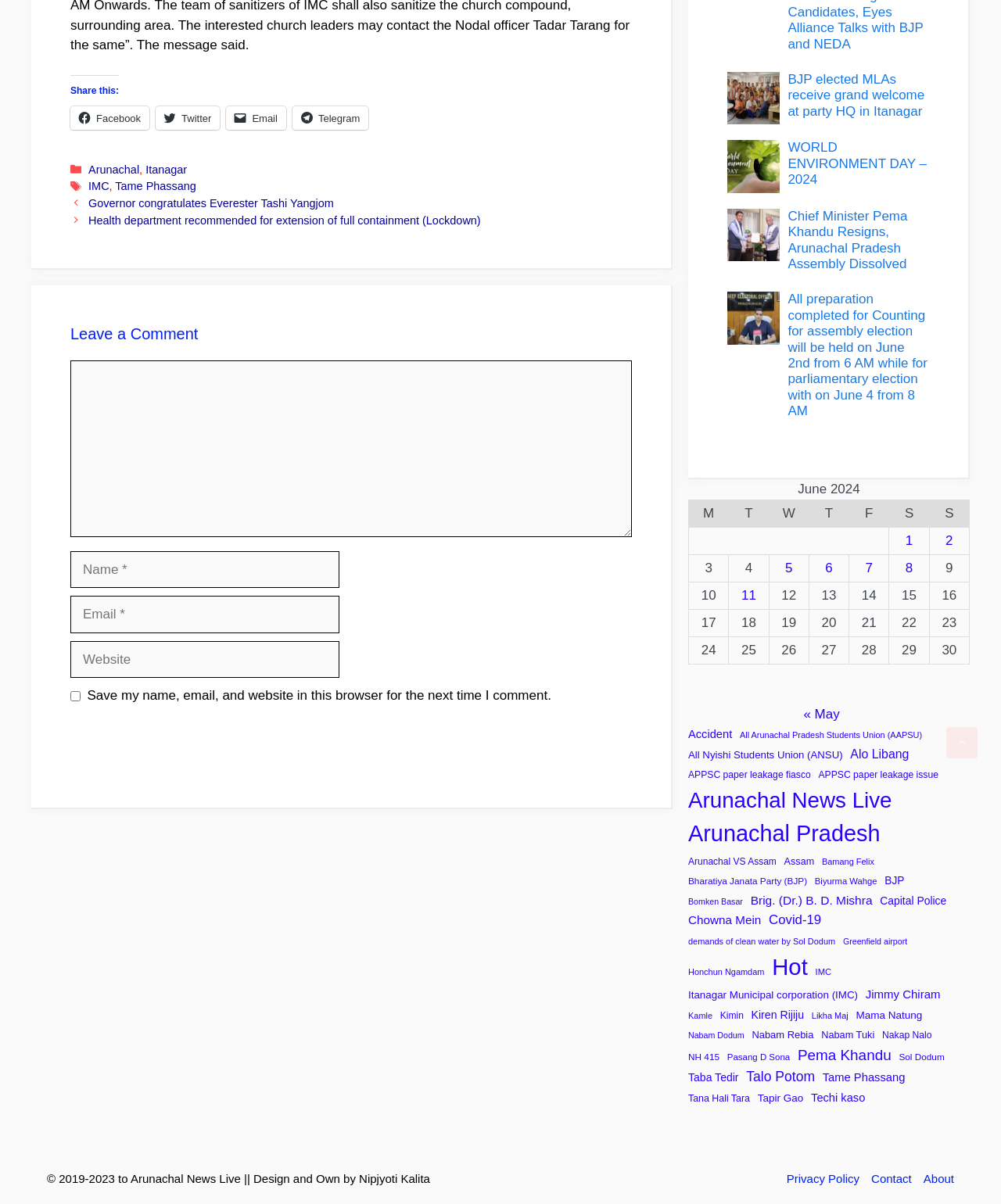Identify the bounding box coordinates of the HTML element based on this description: "Capital Police".

[0.879, 0.741, 0.946, 0.755]